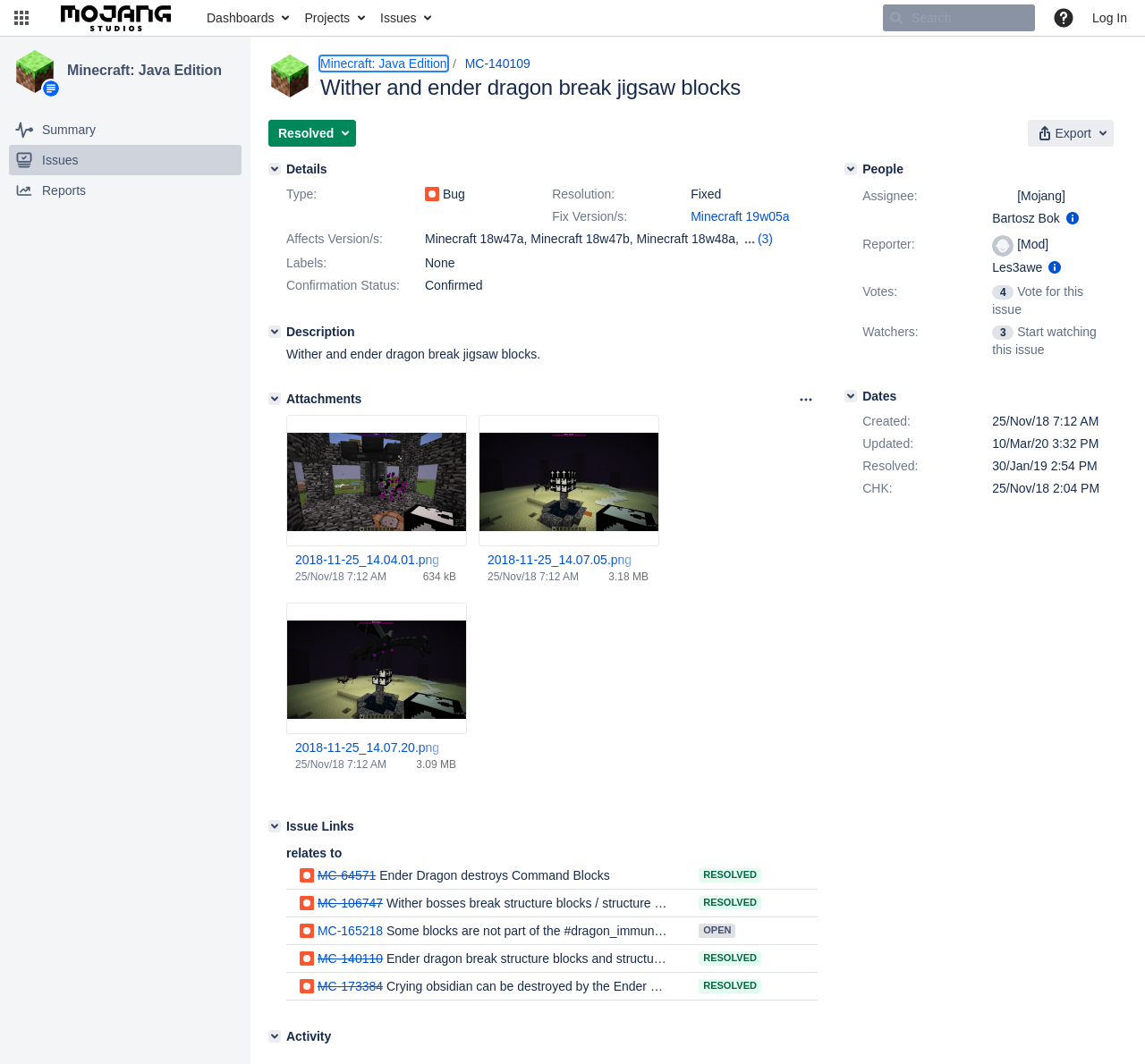Please locate the bounding box coordinates of the element's region that needs to be clicked to follow the instruction: "Search for issues". The bounding box coordinates should be provided as four float numbers between 0 and 1, i.e., [left, top, right, bottom].

[0.771, 0.004, 0.904, 0.029]